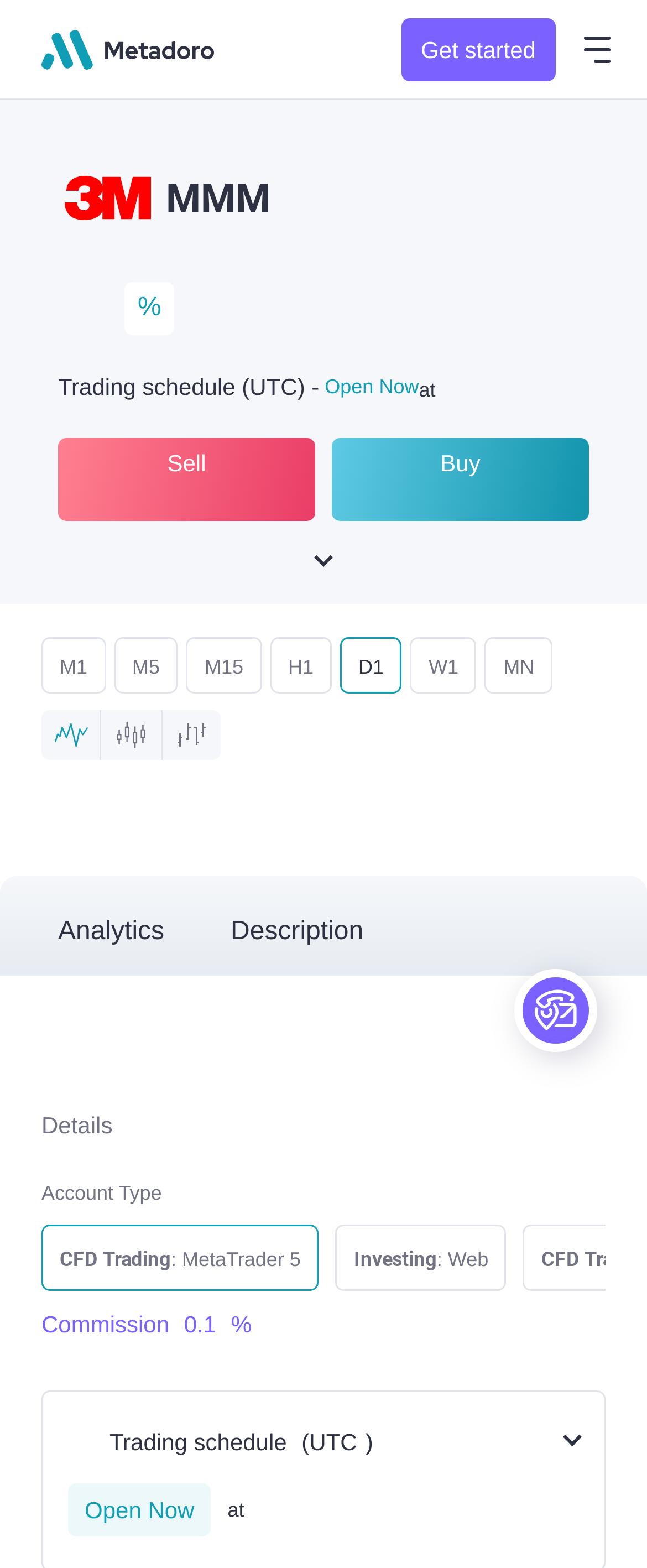Identify the bounding box for the UI element described as: "Get started". The coordinates should be four float numbers between 0 and 1, i.e., [left, top, right, bottom].

[0.62, 0.011, 0.859, 0.051]